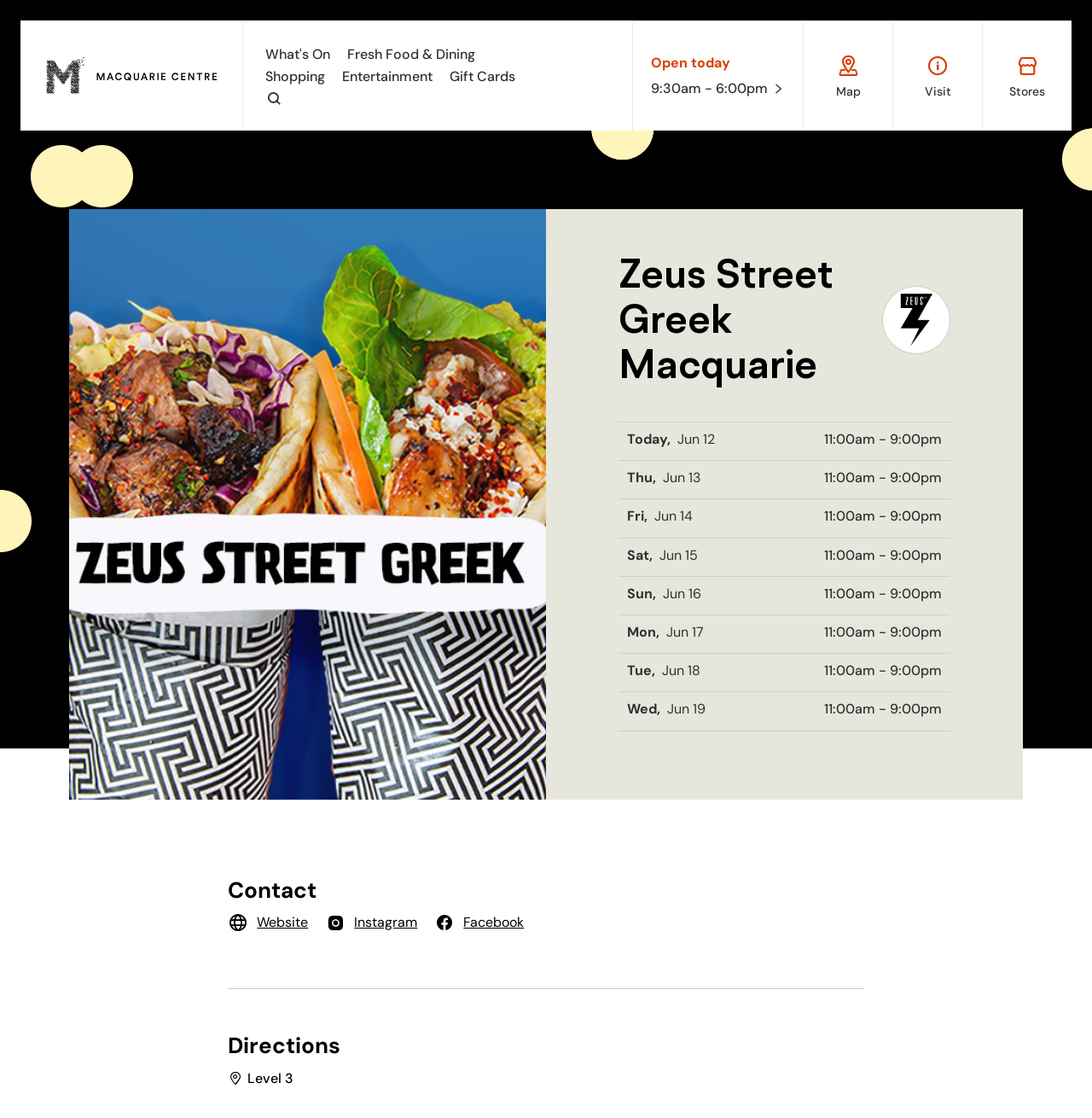What is the name of this Greek restaurant?
Based on the image, answer the question with a single word or brief phrase.

Zeus Street Greek Macquarie